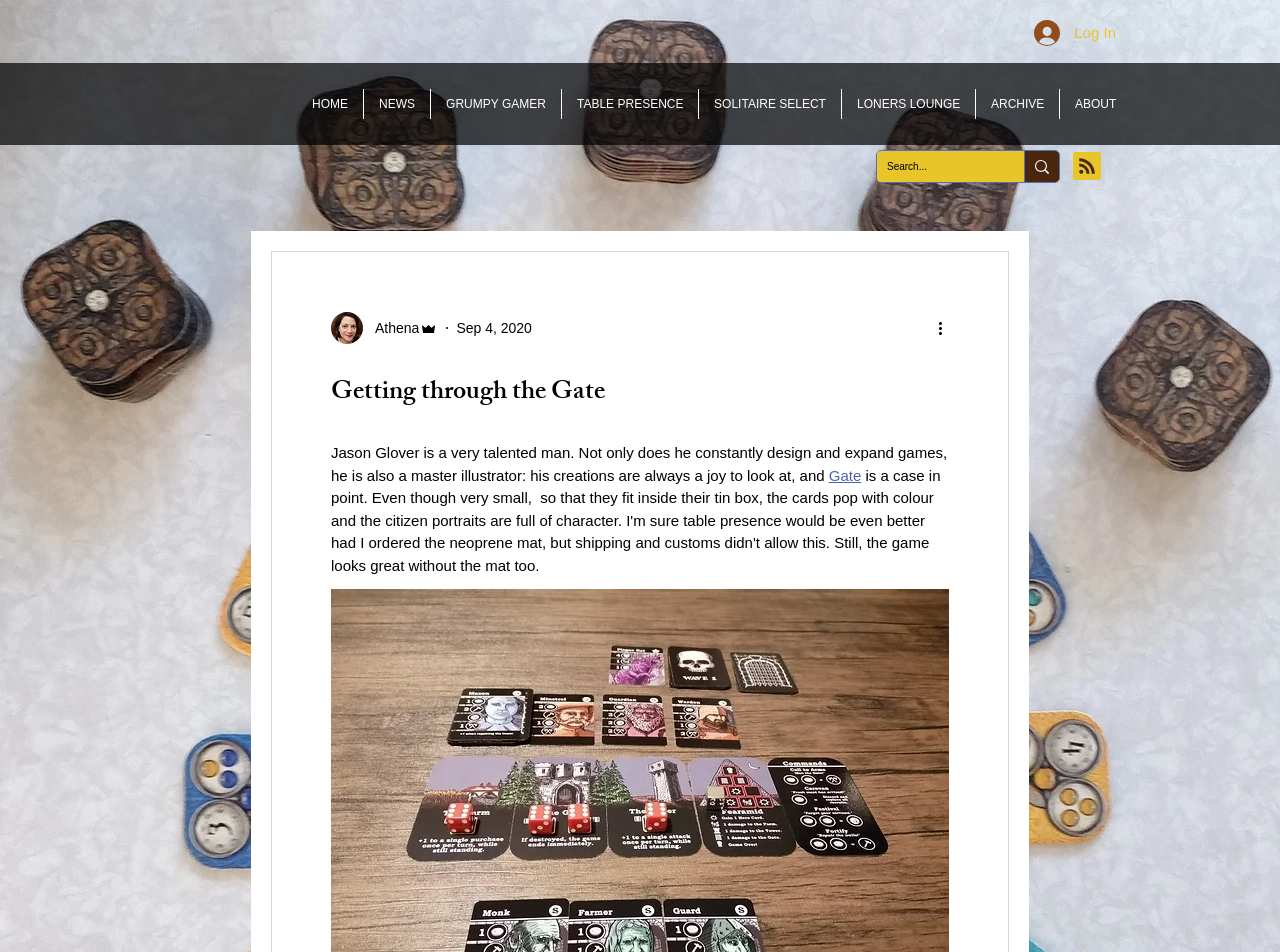Please answer the following question using a single word or phrase: 
What is the purpose of the button with a search icon?

Search